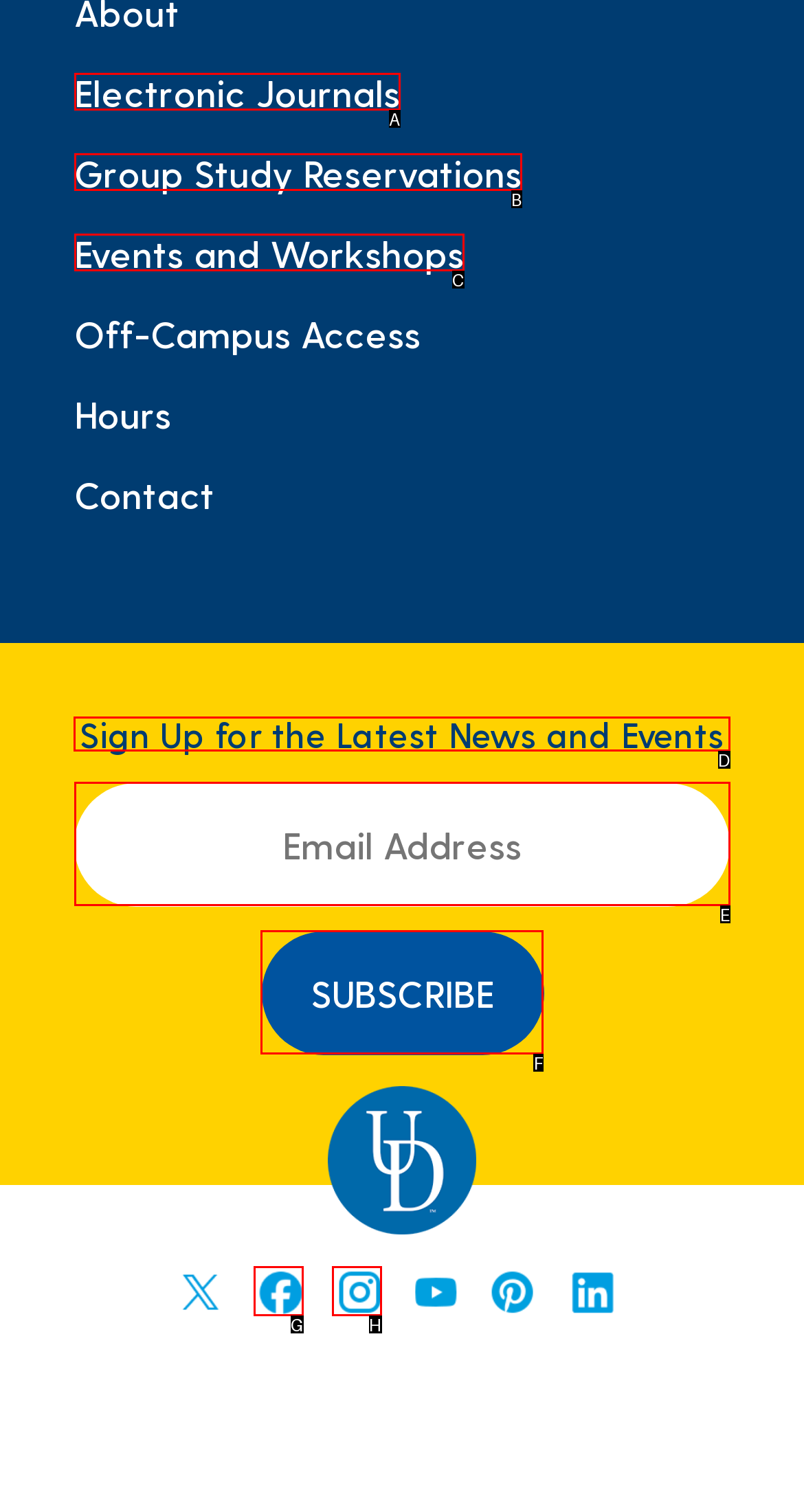Identify the HTML element you need to click to achieve the task: Sign up for the latest news and events. Respond with the corresponding letter of the option.

D